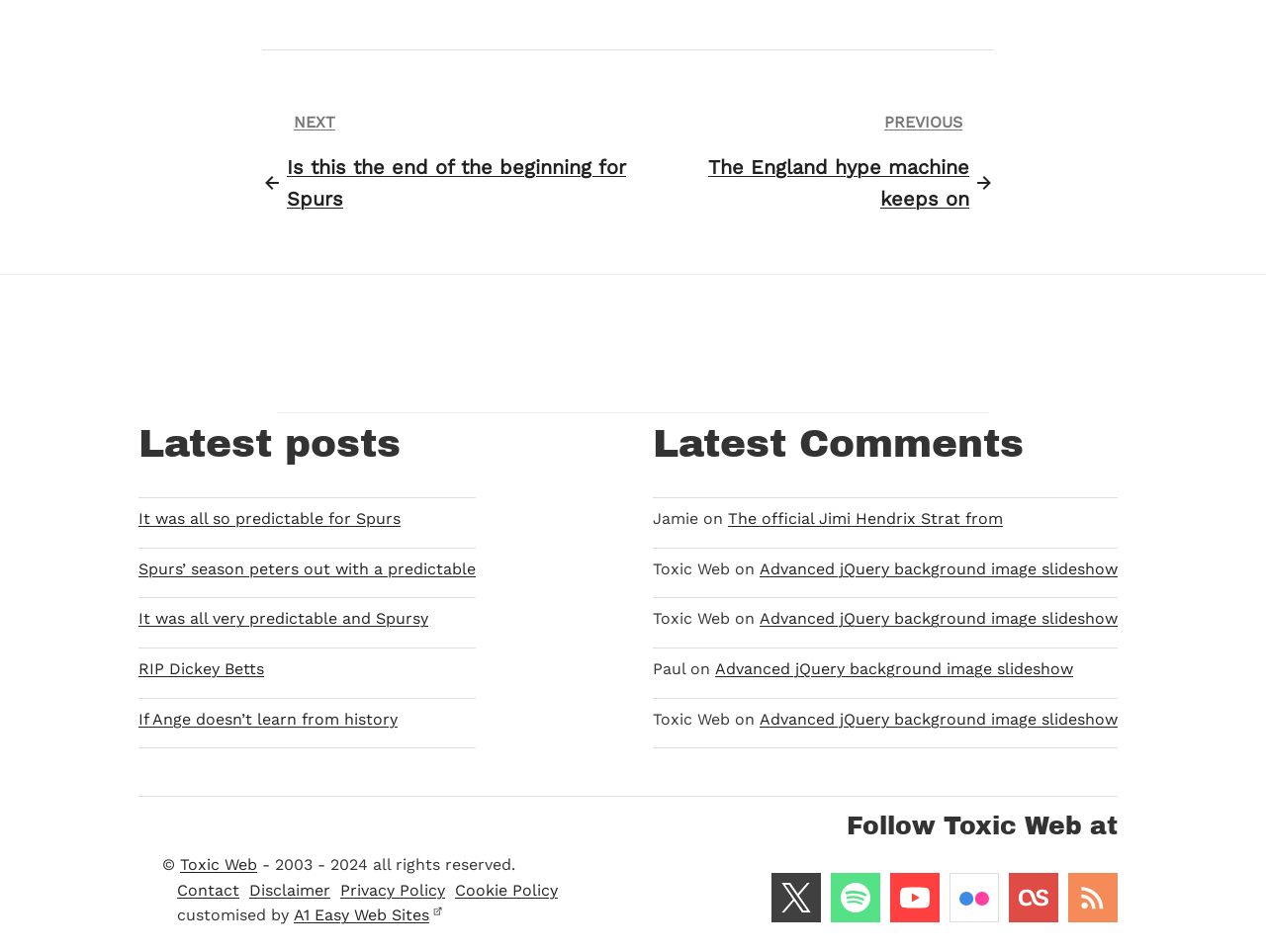For the following element description, predict the bounding box coordinates in the format (top-left x, top-left y, bottom-right x, bottom-right y). All values should be floating point numbers between 0 and 1. Description: New sea urchin project!

None